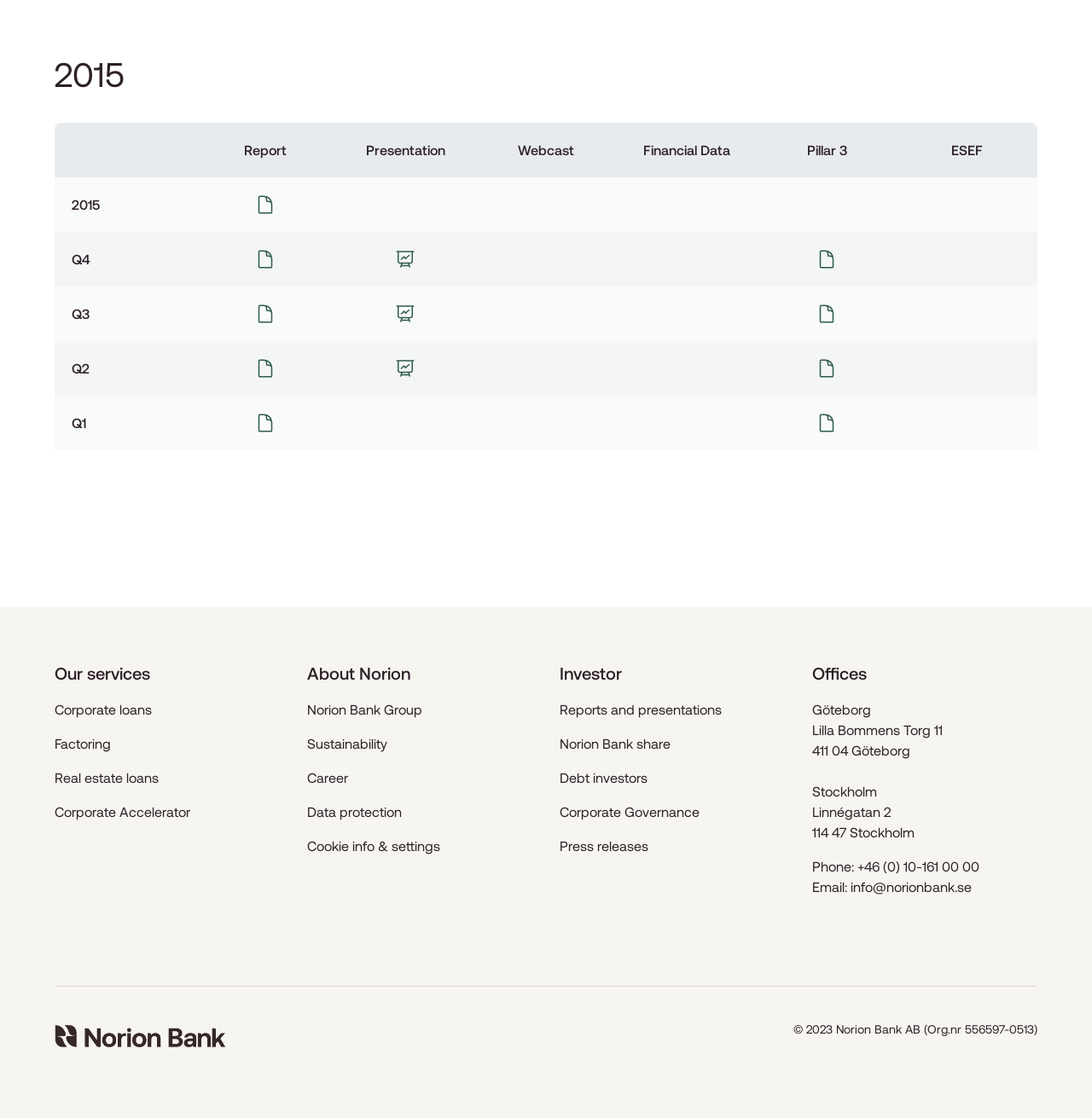Identify the bounding box for the UI element described as: "Cookie info & settings". The coordinates should be four float numbers between 0 and 1, i.e., [left, top, right, bottom].

[0.281, 0.748, 0.403, 0.778]